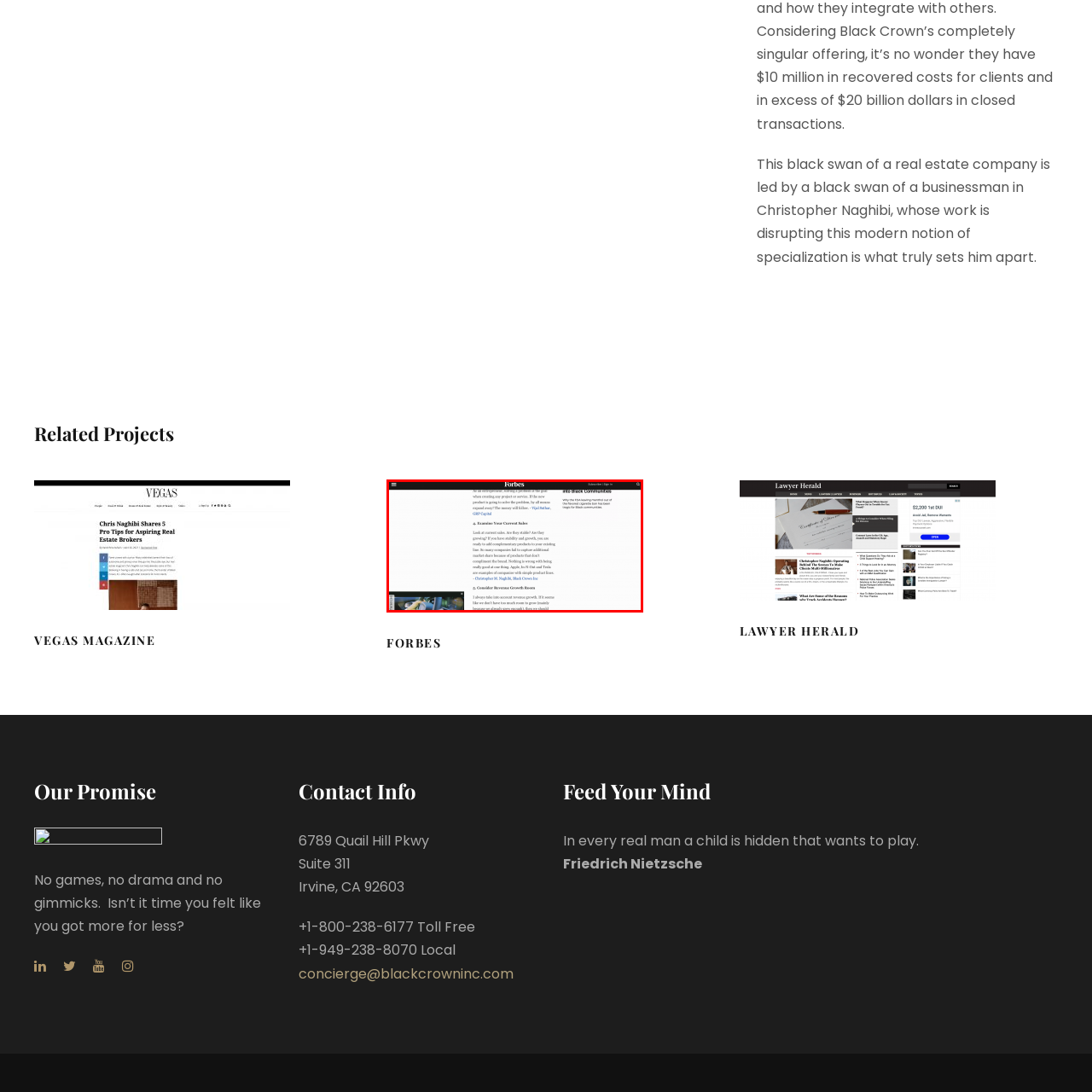Observe the content inside the red rectangle, What is the purpose of the image in the article? 
Give your answer in just one word or phrase.

To visually complement the text